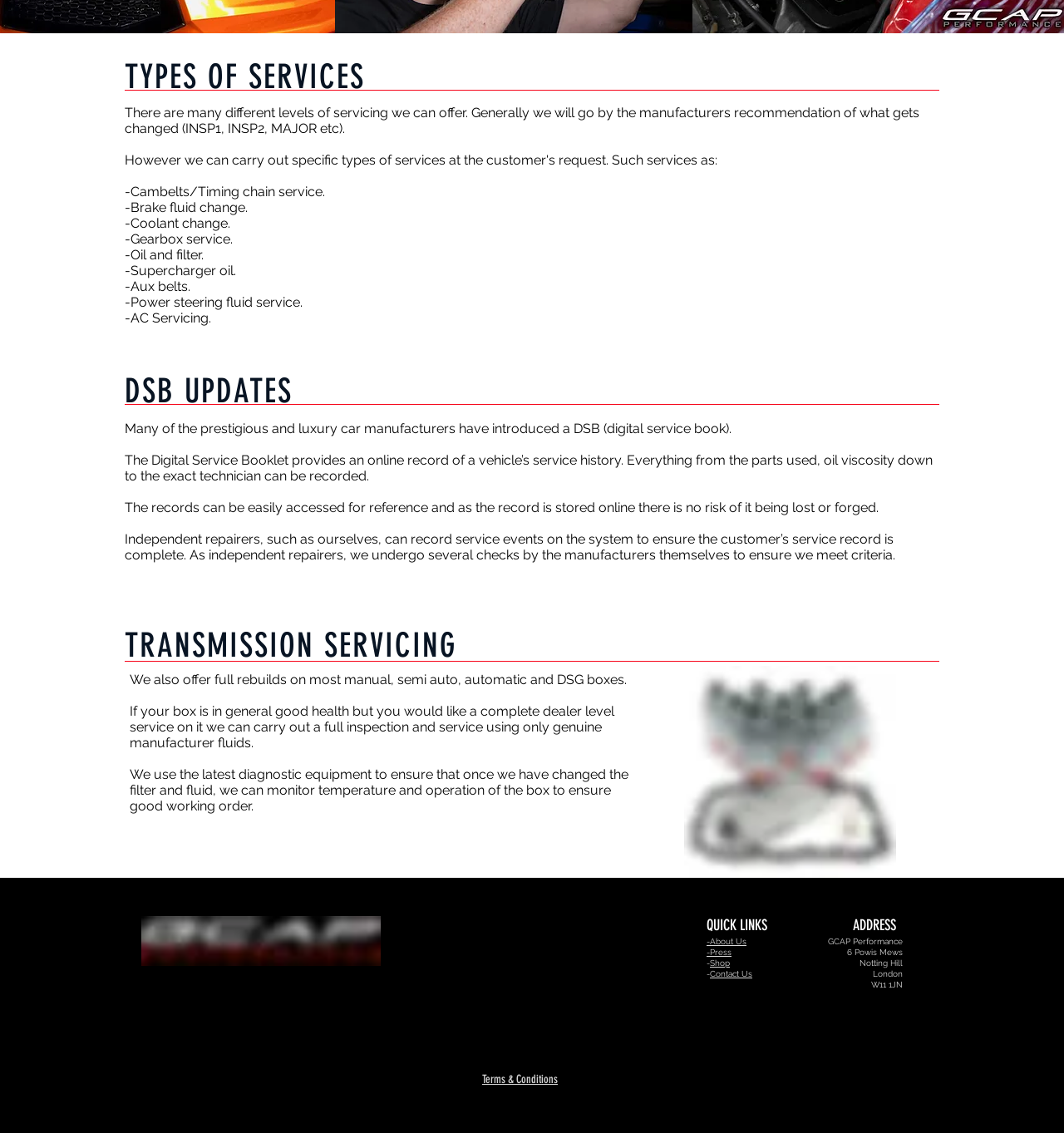Analyze the image and deliver a detailed answer to the question: What types of services are offered?

Based on the webpage, there are multiple sections highlighting different types of services offered, including 'TYPES OF SERVICES', 'DSB UPDATES', and 'TRANSMISSION SERVICING', which suggests that the webpage is related to vehicle servicing.